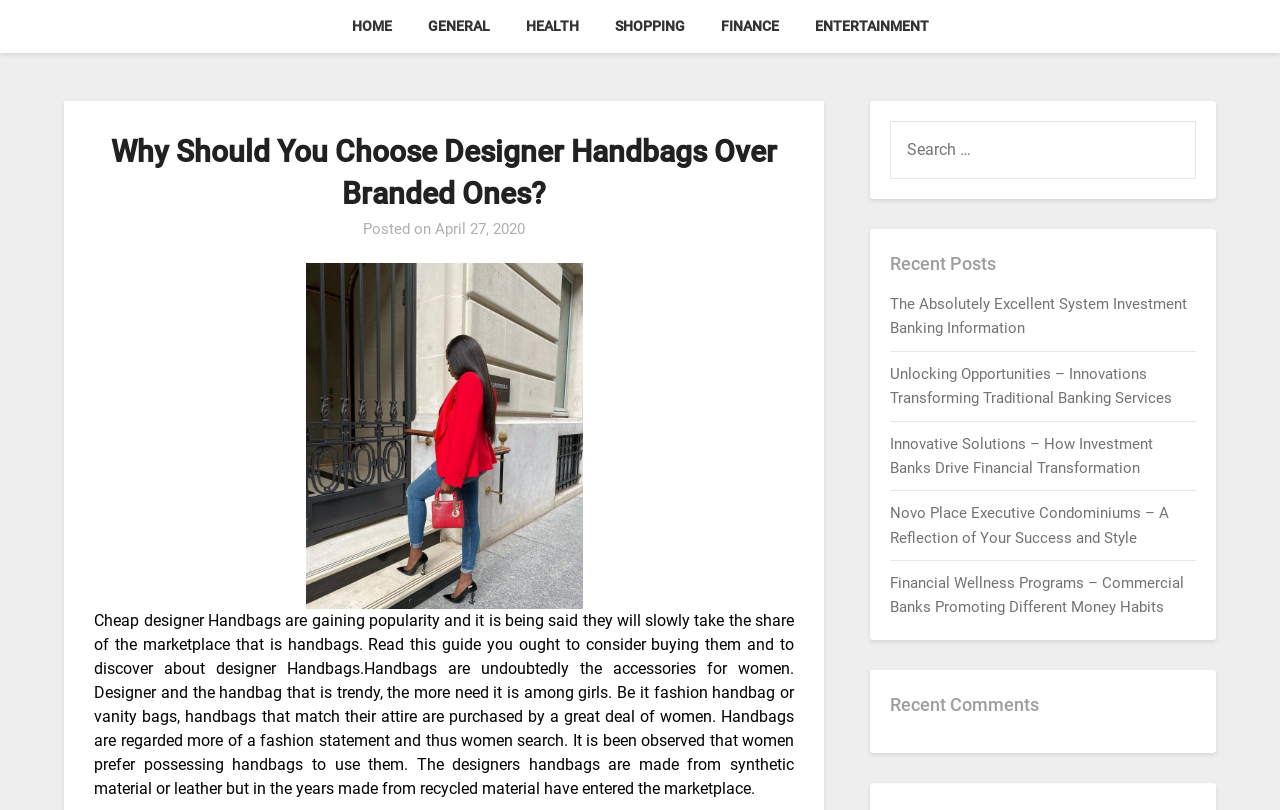Can you show the bounding box coordinates of the region to click on to complete the task described in the instruction: "search for something"?

[0.696, 0.149, 0.934, 0.221]